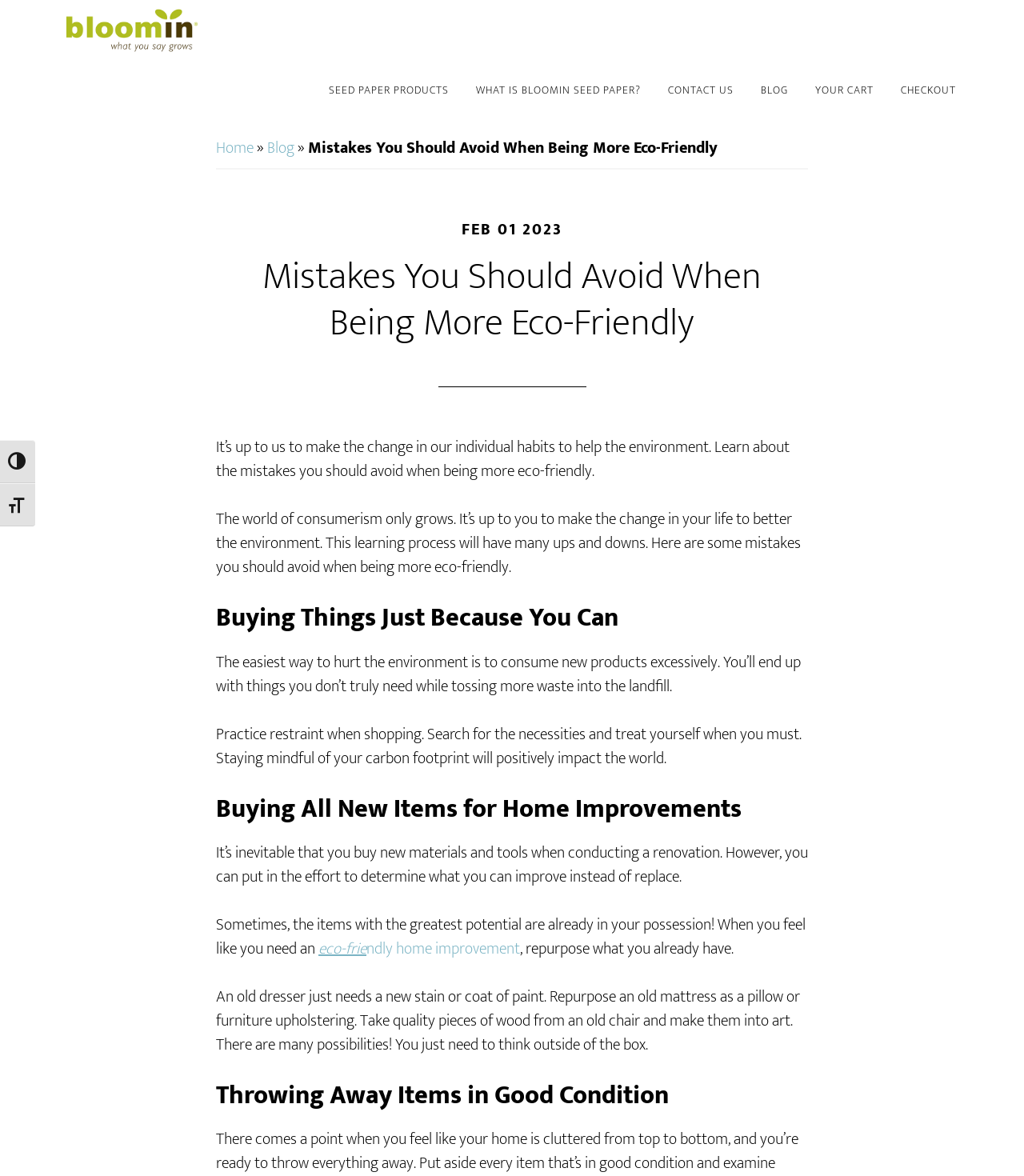Can you provide the bounding box coordinates for the element that should be clicked to implement the instruction: "Learn about eco-friendly home improvement"?

[0.311, 0.795, 0.508, 0.818]